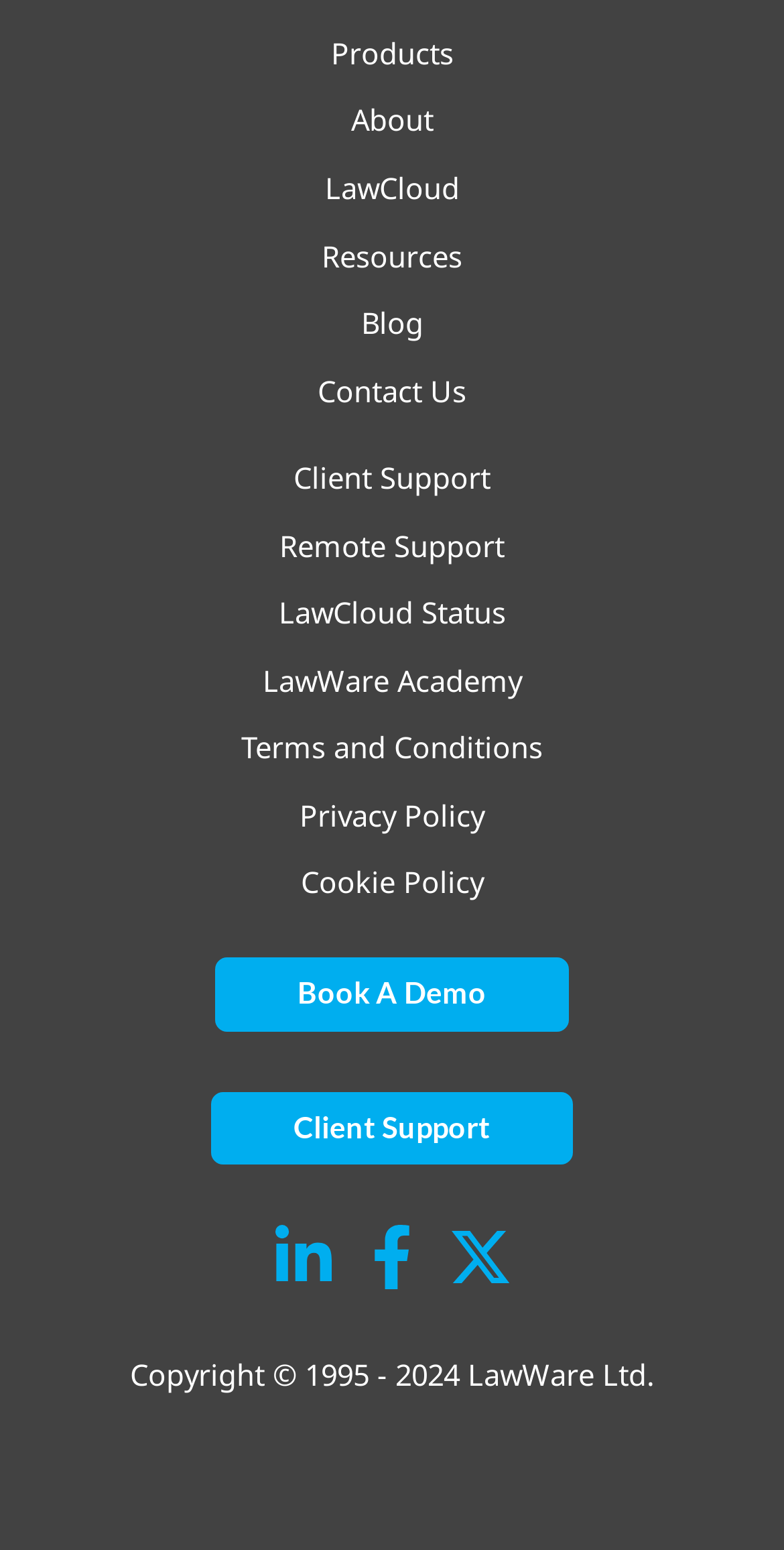How many social media links are there?
Please answer the question with as much detail and depth as you can.

I counted the links to social media platforms, which are LinkedIn, Facebook, and Twitter, and found that there are three social media links.